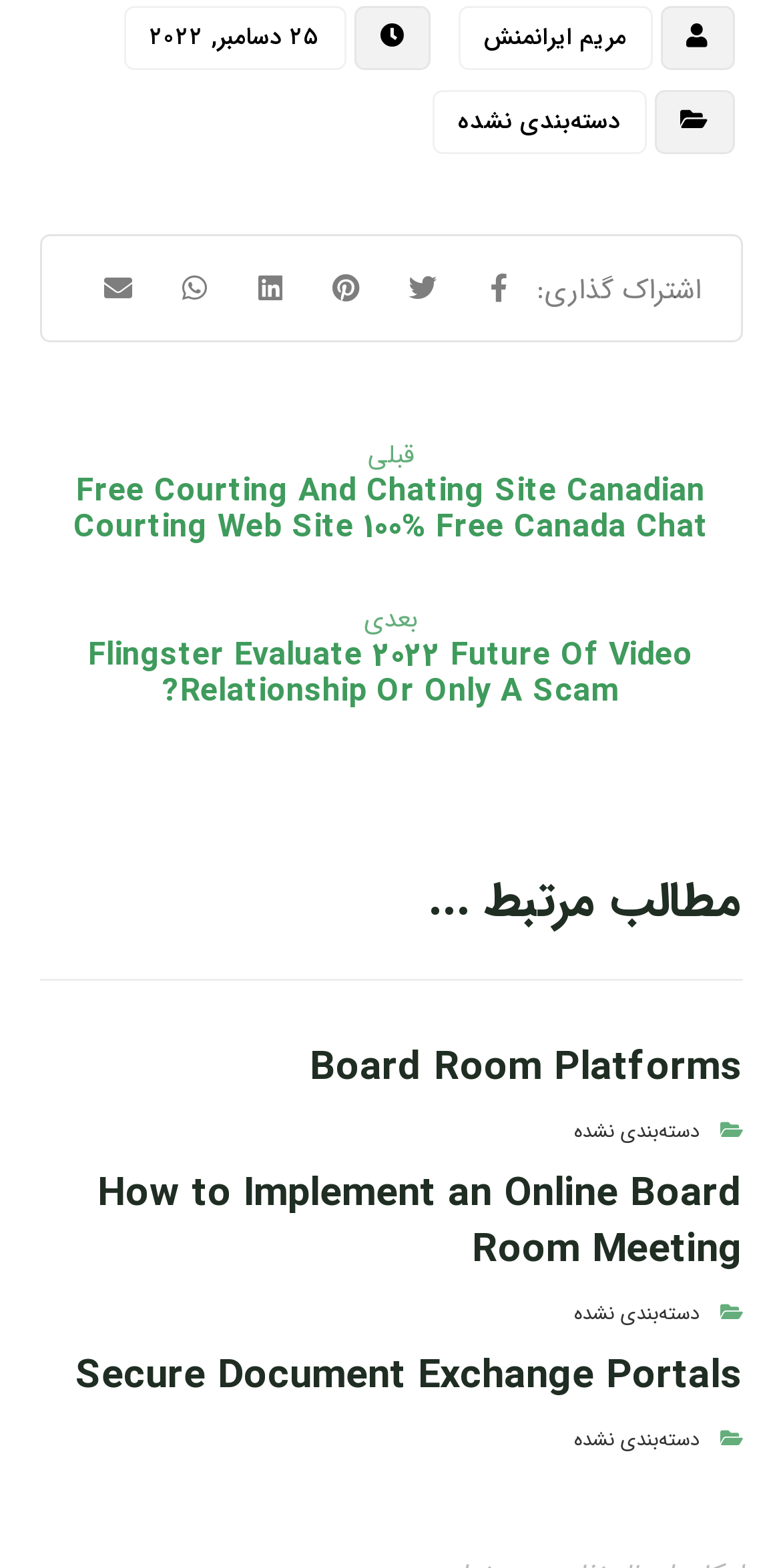Determine the bounding box coordinates for the region that must be clicked to execute the following instruction: "Go to the next page".

[0.05, 0.405, 0.95, 0.433]